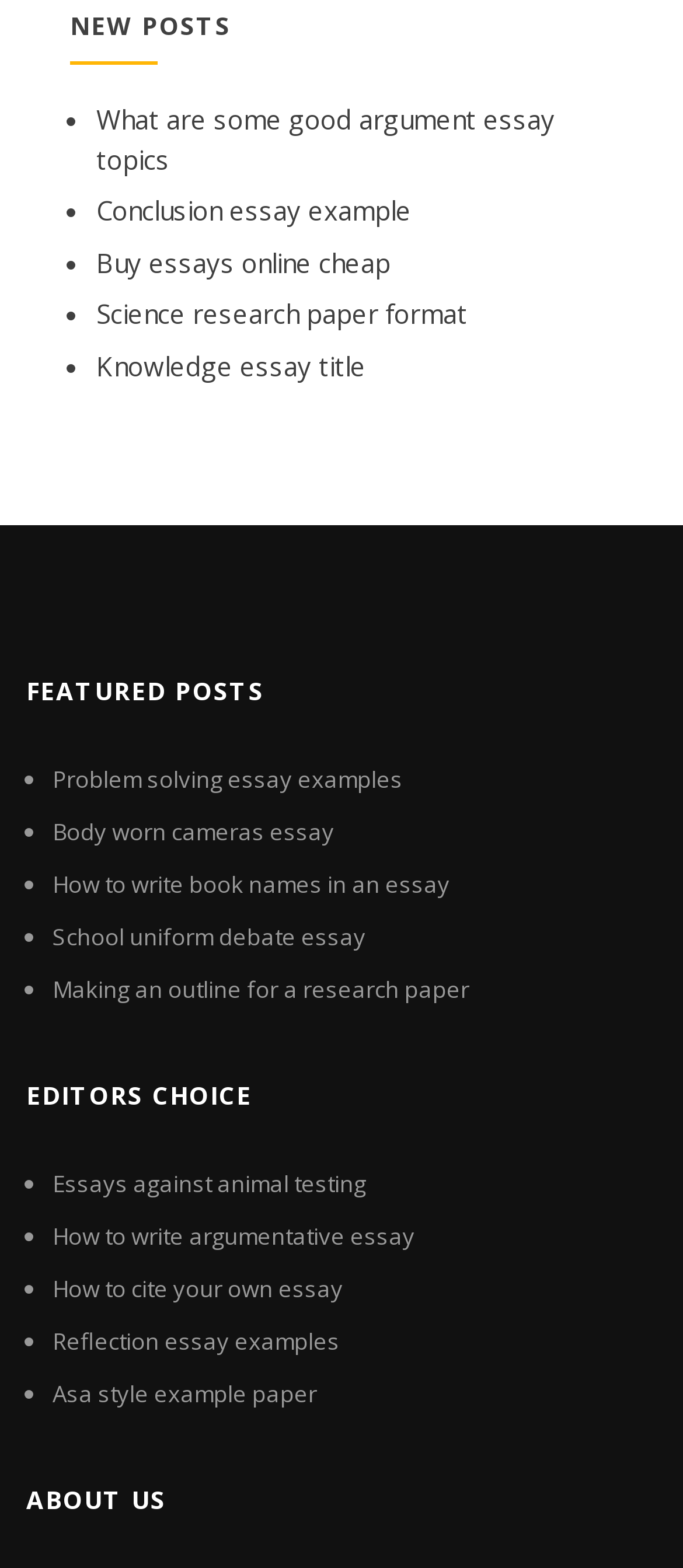Determine the bounding box coordinates of the clickable region to follow the instruction: "Check out problem solving essay examples".

[0.077, 0.487, 0.59, 0.507]